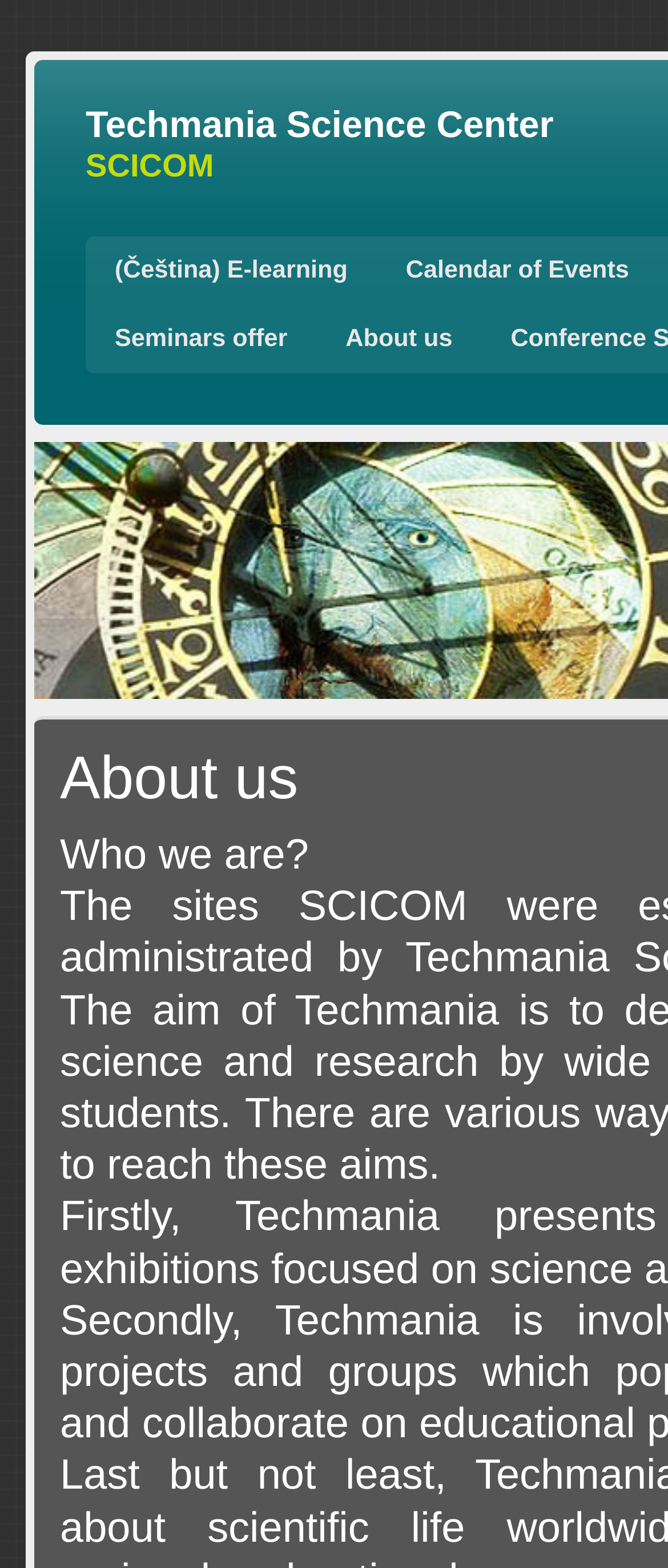What is the main title displayed on this webpage?

Techmania Science Center